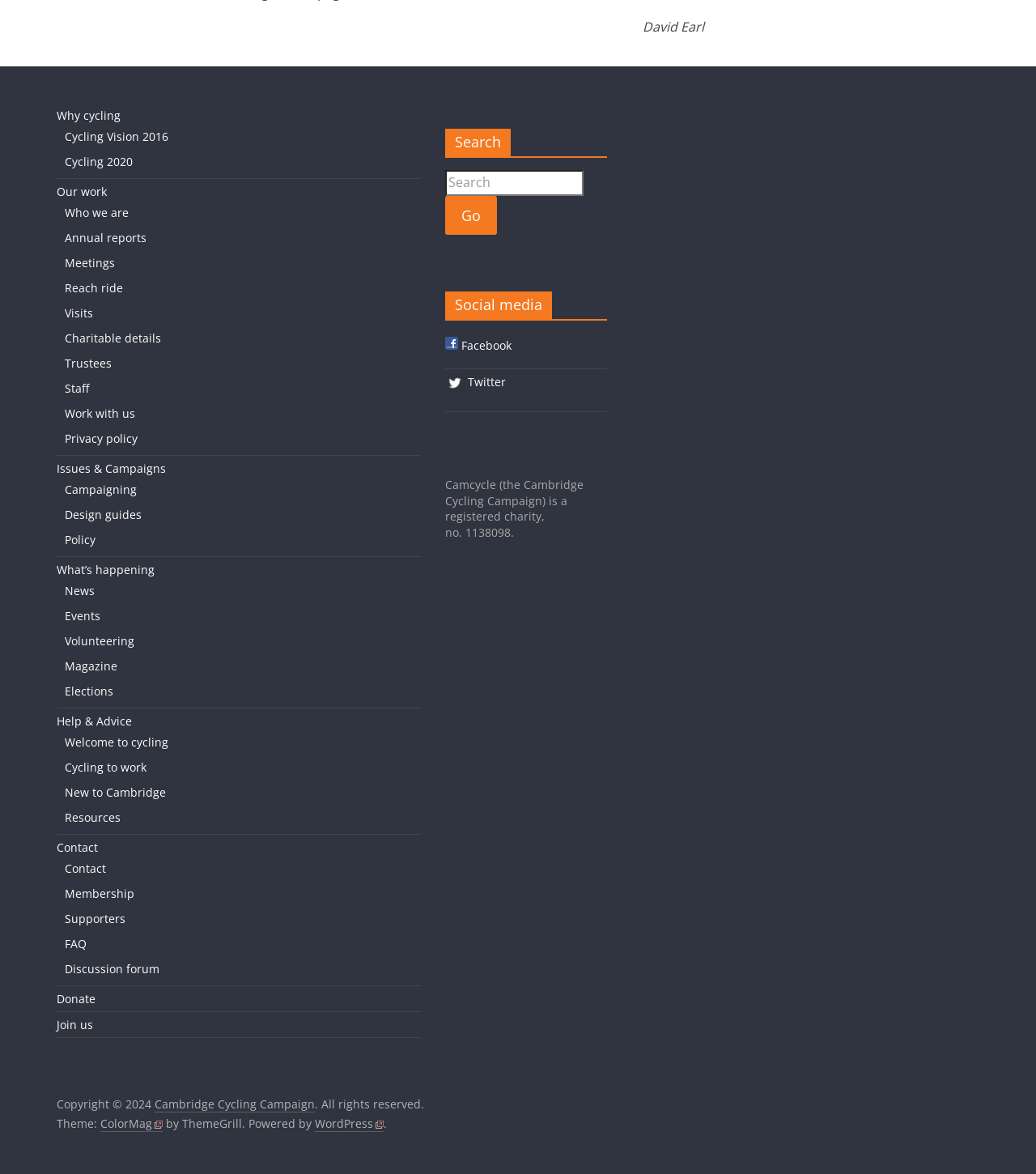Using the provided element description "Who we are", determine the bounding box coordinates of the UI element.

[0.062, 0.175, 0.124, 0.188]